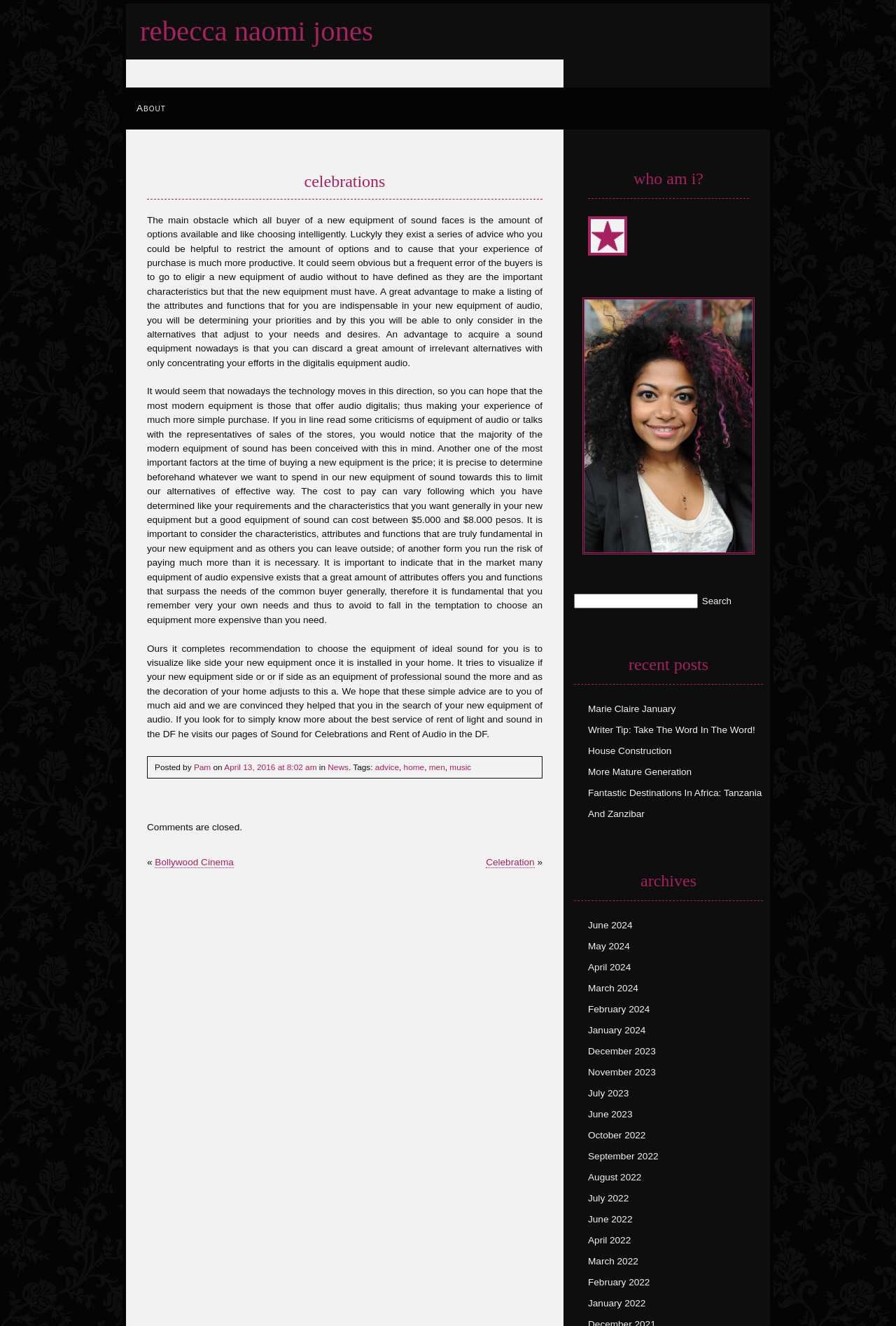How many links are there in the 'archives' section?
Refer to the image and provide a concise answer in one word or phrase.

15